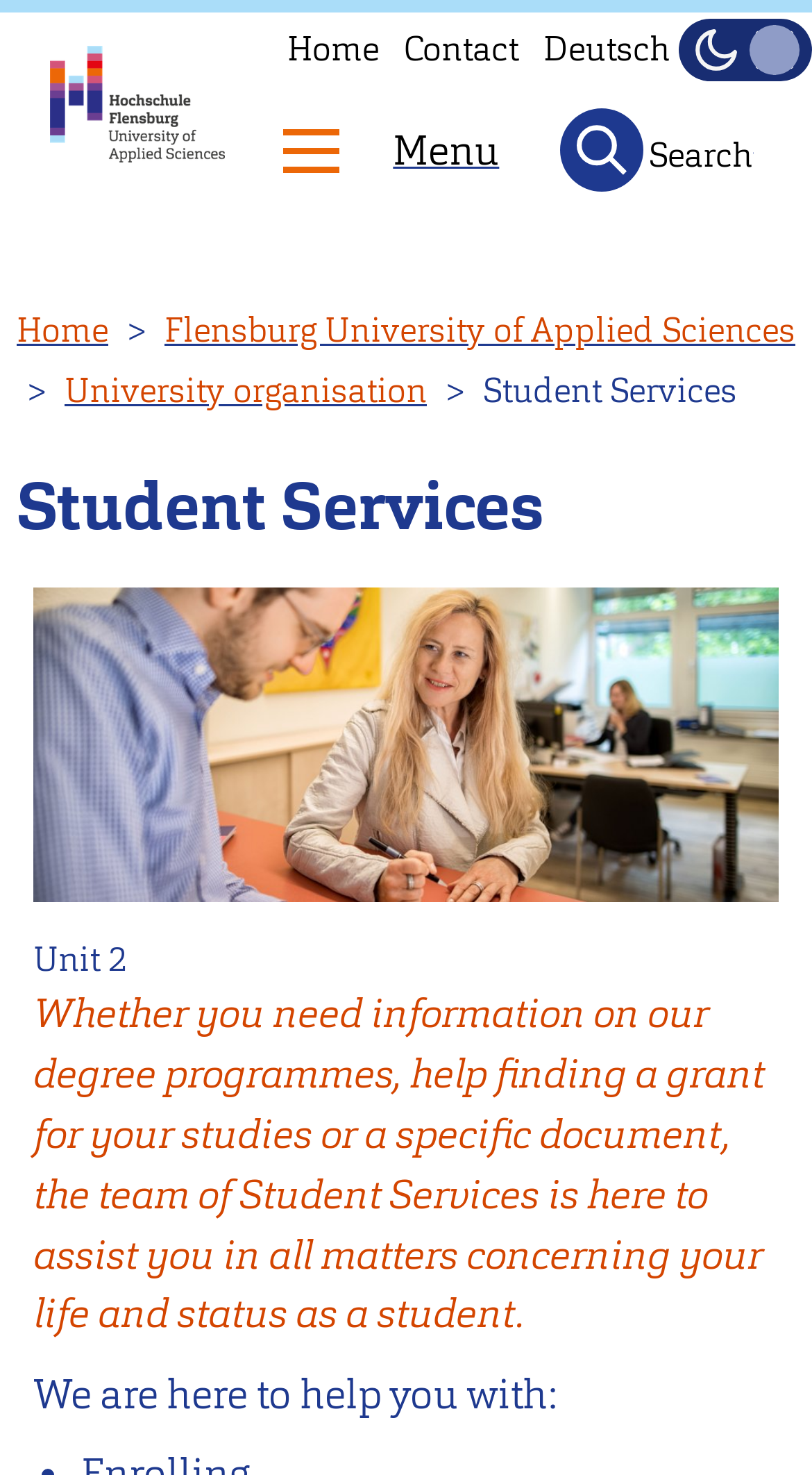Please respond in a single word or phrase: 
How many links are in the utility menu?

3